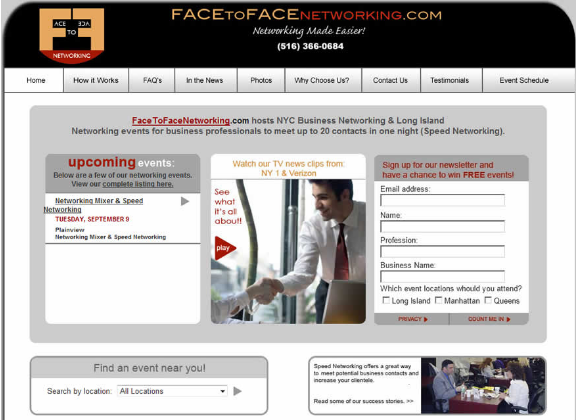How do users receive updates on the website?
Look at the image and respond with a one-word or short-phrase answer.

By subscribing to newsletters